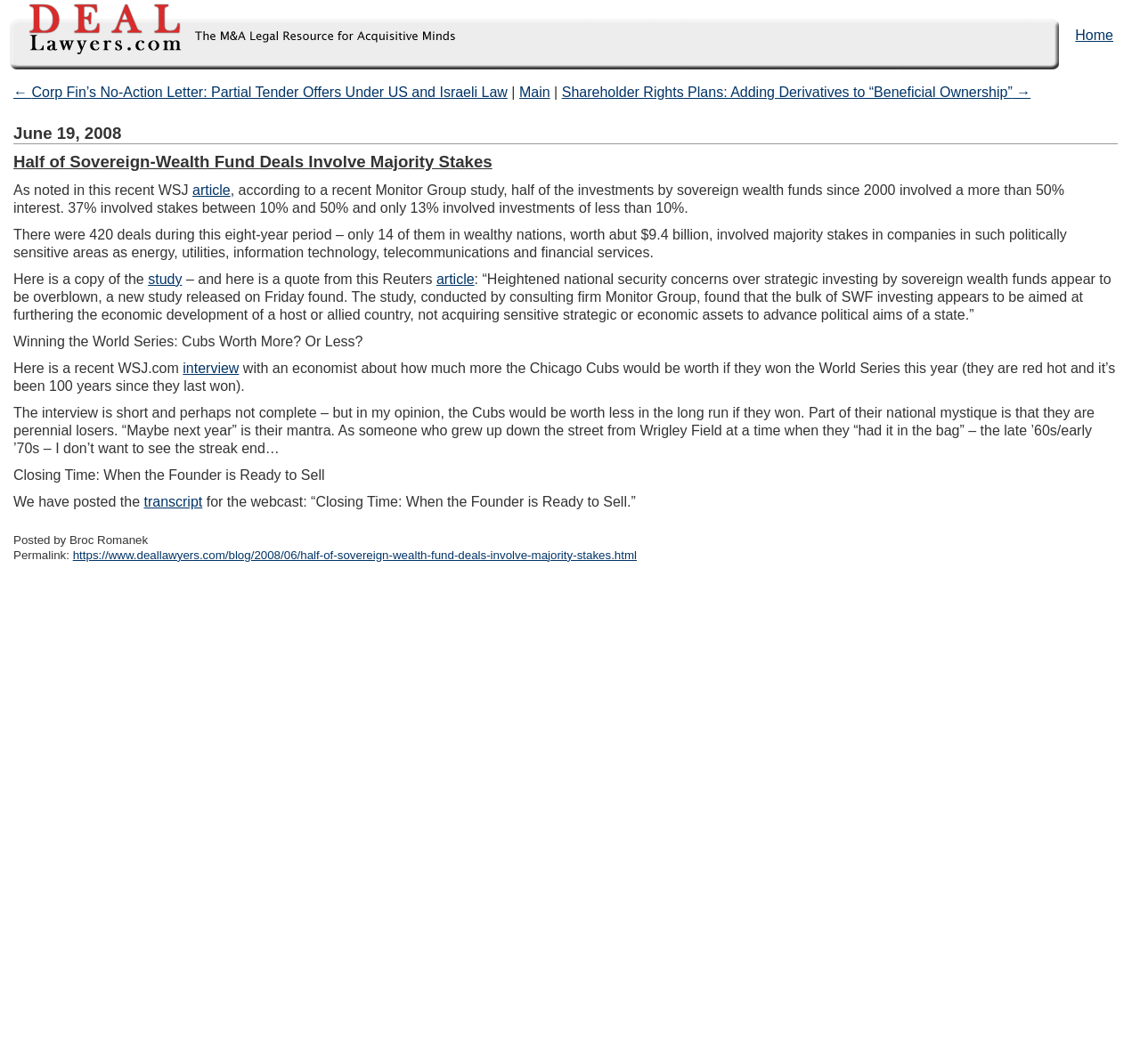Answer the question using only one word or a concise phrase: Who posted the blog post?

Broc Romanek